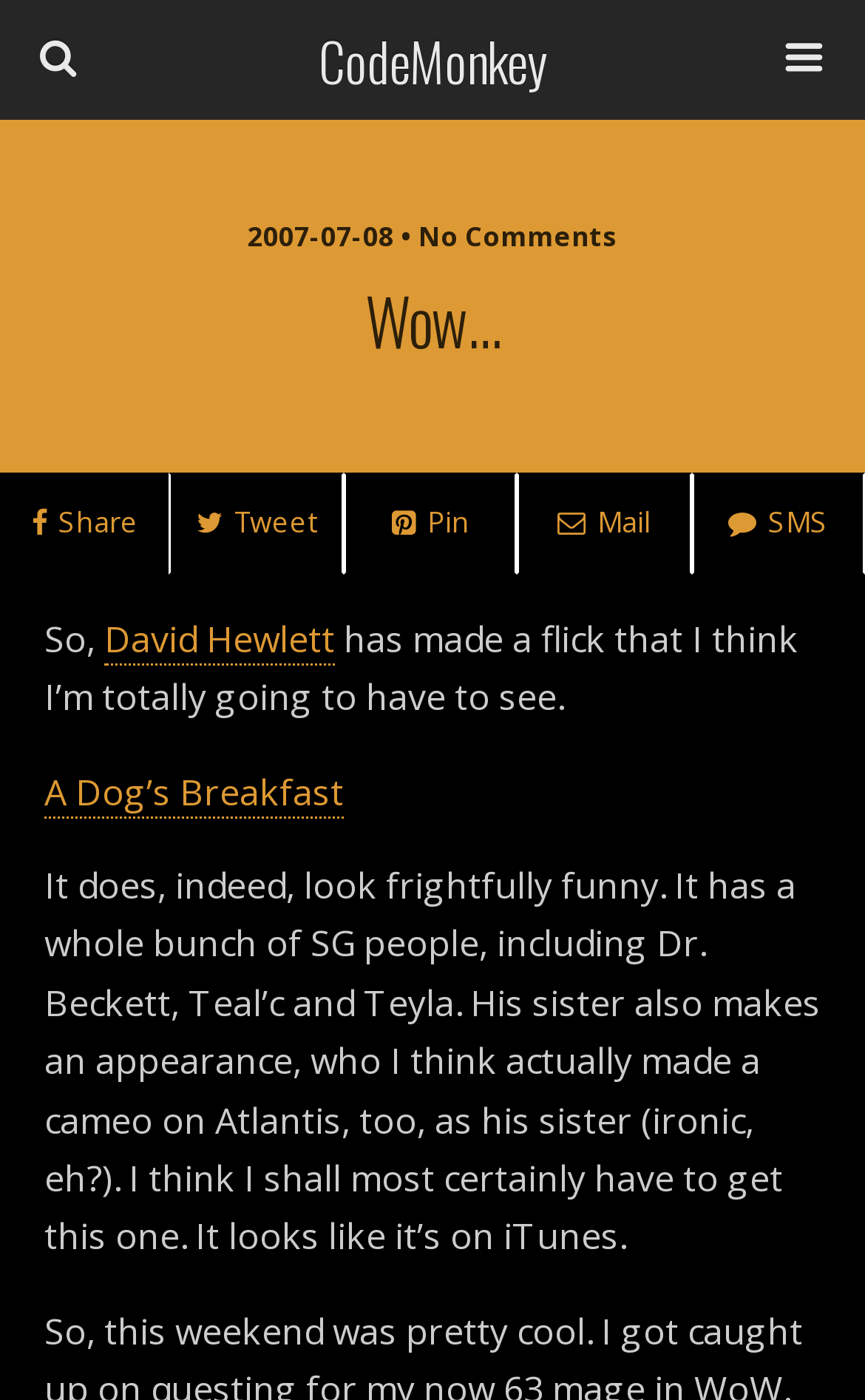What is the author of the article?
Answer the question with just one word or phrase using the image.

Not specified